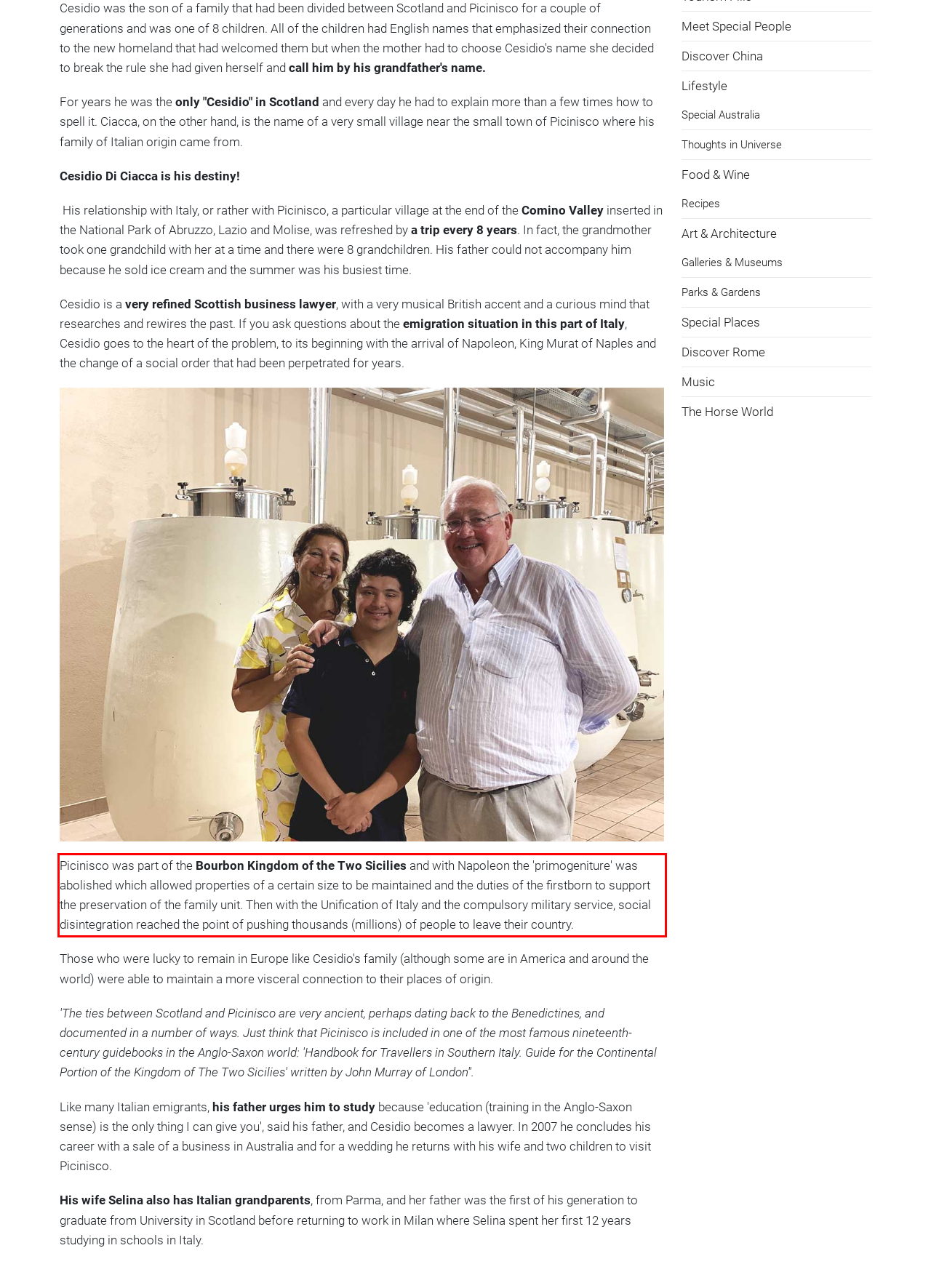Please recognize and transcribe the text located inside the red bounding box in the webpage image.

Picinisco was part of the Bourbon Kingdom of the Two Sicilies and with Napoleon the 'primogeniture' was abolished which allowed properties of a certain size to be maintained and the duties of the firstborn to support the preservation of the family unit. Then with the Unification of Italy and the compulsory military service, social disintegration reached the point of pushing thousands (millions) of people to leave their country.